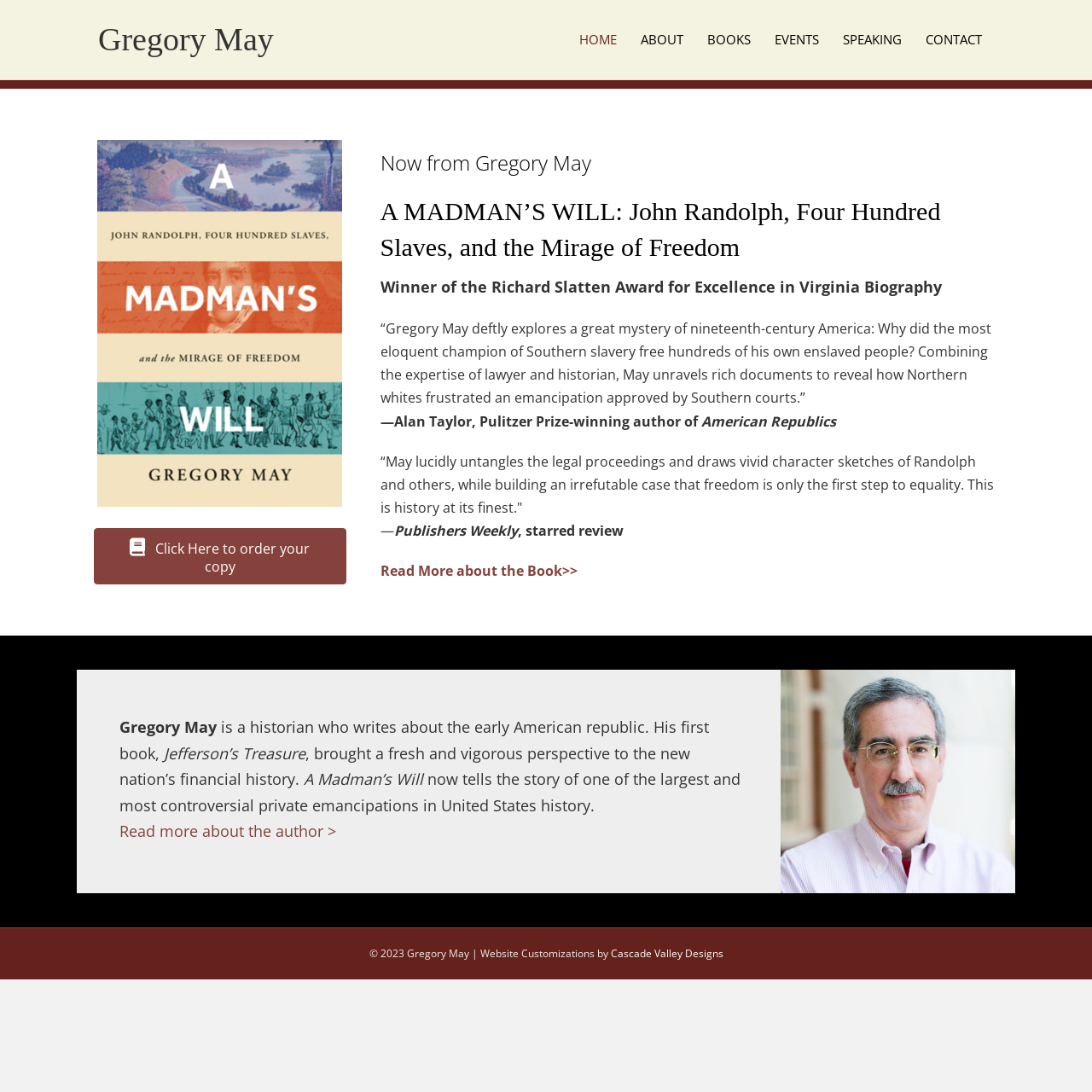Please find the bounding box coordinates for the clickable element needed to perform this instruction: "Visit the website of Cascade Valley Designs".

[0.559, 0.866, 0.662, 0.879]